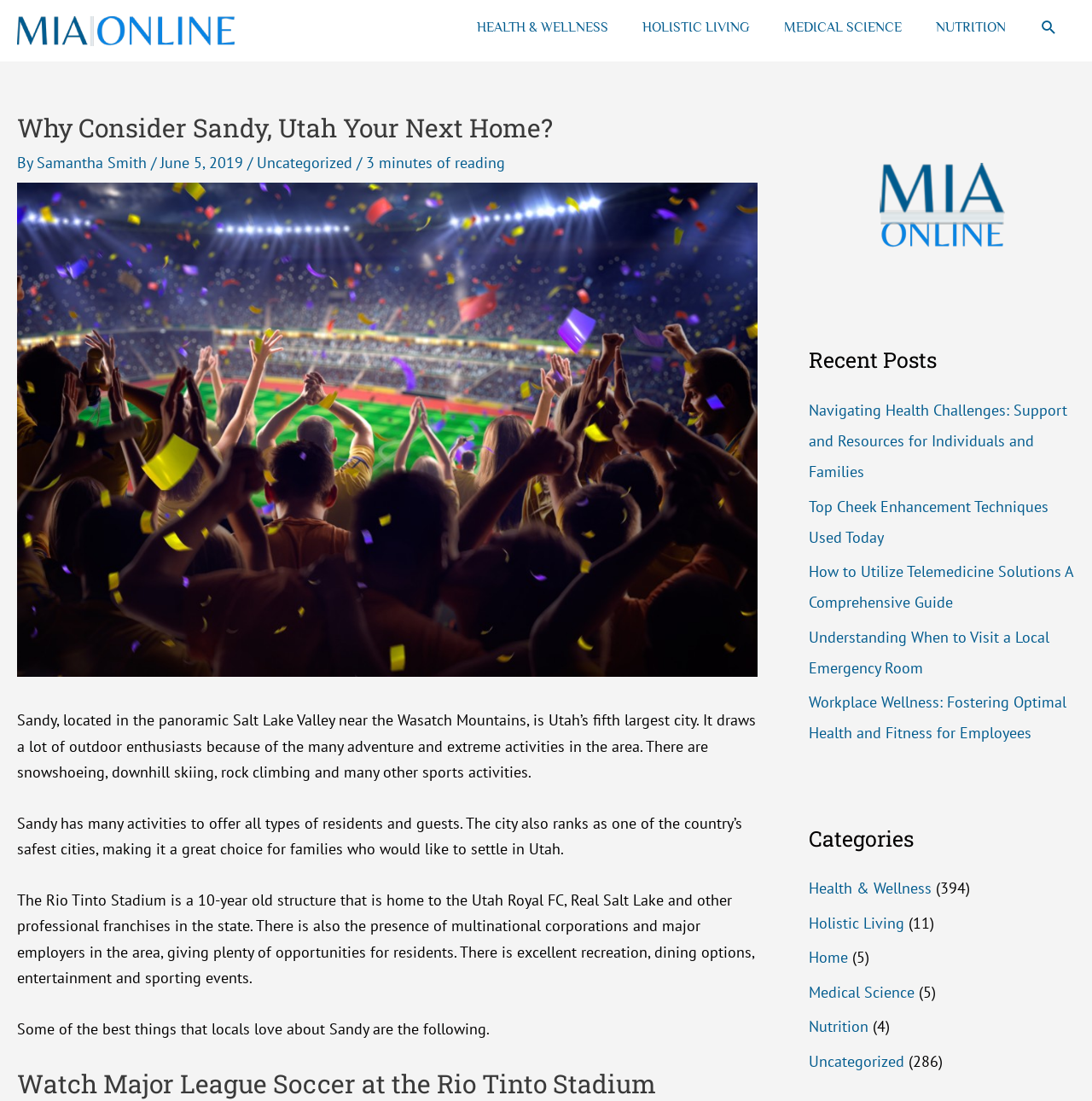What is the name of the stadium mentioned in the webpage?
Answer the question with a detailed and thorough explanation.

The webpage mentions 'The Rio Tinto Stadium is a 10-year old structure that is home to the Utah Royal FC, Real Salt Lake and other professional franchises in the state.' This information is provided in the third paragraph of the webpage.